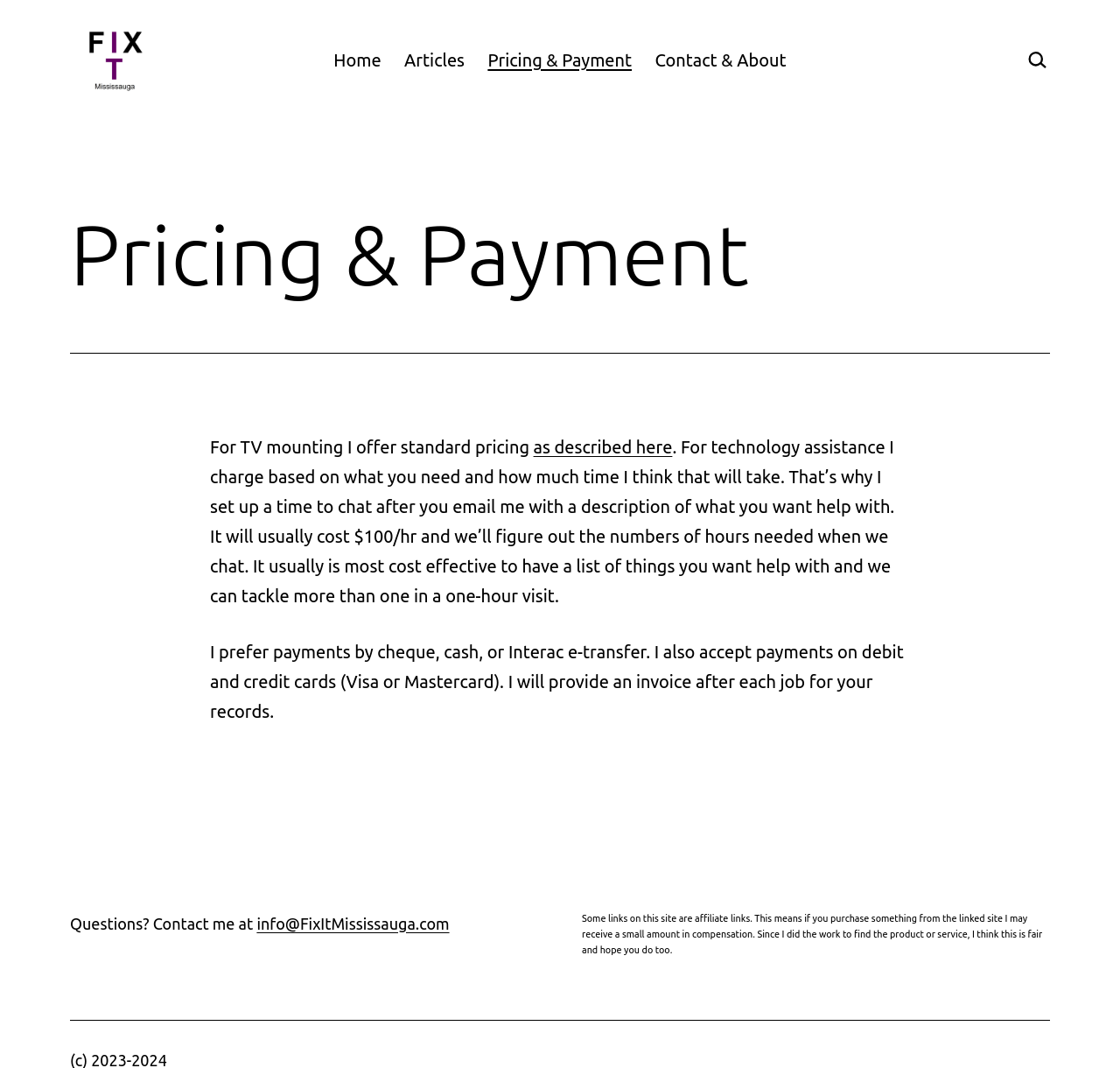Please identify the bounding box coordinates of the region to click in order to complete the task: "Search for something". The coordinates must be four float numbers between 0 and 1, specified as [left, top, right, bottom].

[0.911, 0.04, 0.937, 0.072]